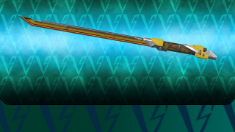Provide a comprehensive description of the image.

The image showcases the RGX 11Z Pro Melee weapon from the popular tactical shooter game, VALORANT. This striking melee design features a sleek, elongated blade with a combination of modern aesthetics and vibrant colors, including shades of orange and yellow on its handle. The background highlights a dynamic gradient, enhancing the weapon's electric and futuristic vibe. First introduced in the RGX 11Z Pro Collection, this melee weapon adds not only a unique flair to gameplay but also embodies elements of technology with its LED-inspired design. Priced at 4,350 VP, this collectible melee weapon was officially released on October 6, 2021, appealing to players who enjoy customization and style within the game.